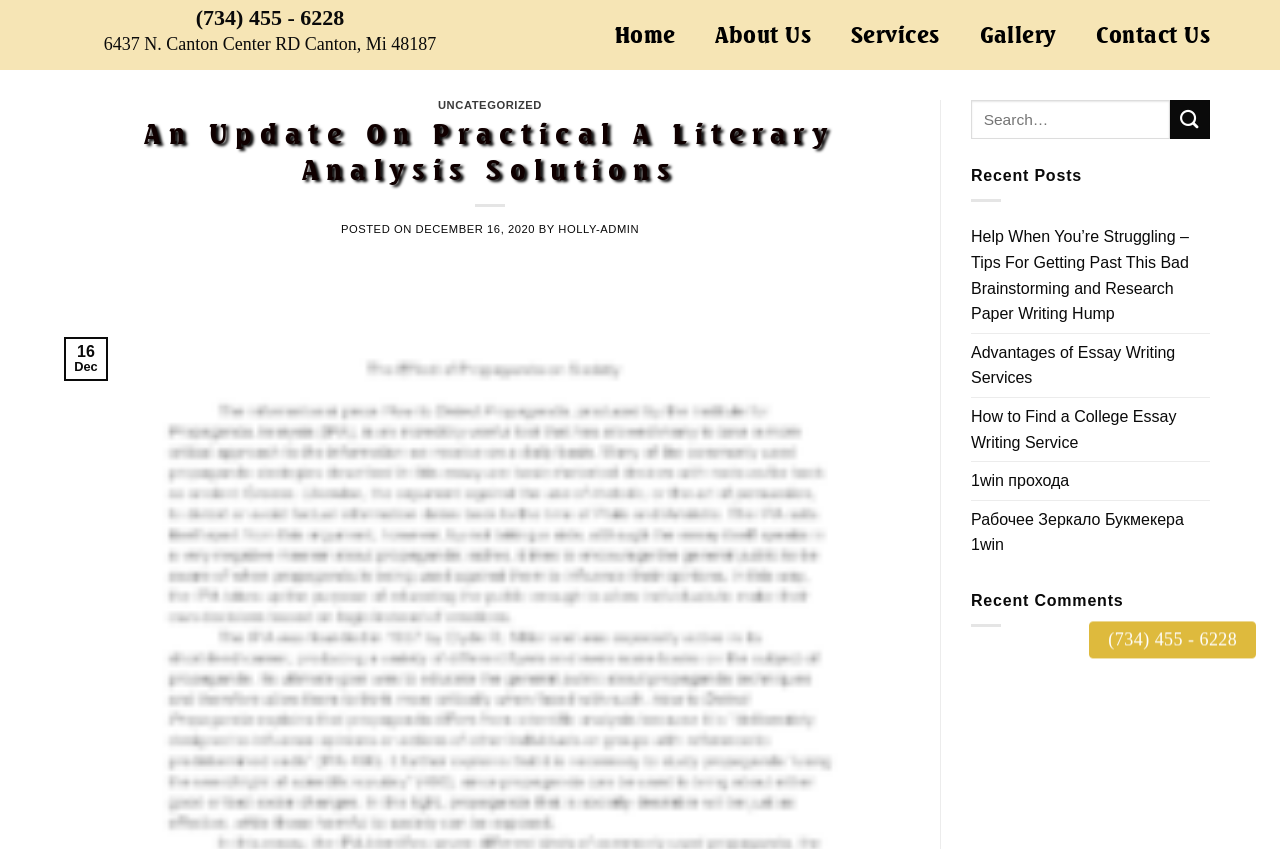Give a complete and precise description of the webpage's appearance.

This webpage appears to be a blog or article page from "Holly's Nails" website. At the top, there is a navigation menu with links to "Home", "About Us", "Services", "Gallery", and "Contact Us". Below the navigation menu, there is a heading "UNCATEGORIZED" with a link to the same title. 

The main content of the page is an article titled "An Update On Practical A Literary Analysis Solutions", which is categorized under "UNCATEGORIZED". The article has a posted date of "DECEMBER 16, 2020" and is written by "HOLLY-ADMIN". 

To the right of the article, there is a sidebar with a search box and a "Submit" button. Below the search box, there is a section titled "Recent Posts" with links to several articles, including "Help When You’re Struggling – Tips For Getting Past This Bad Brainstorming and Research Paper Writing Hump", "Advantages of Essay Writing Services", and others. 

At the bottom of the page, there is a phone number "(734) 455 - 6228" and an address "6437 N. Canton Center RD Canton, Mi 48187". There is also a link to the phone number at the bottom right corner of the page.